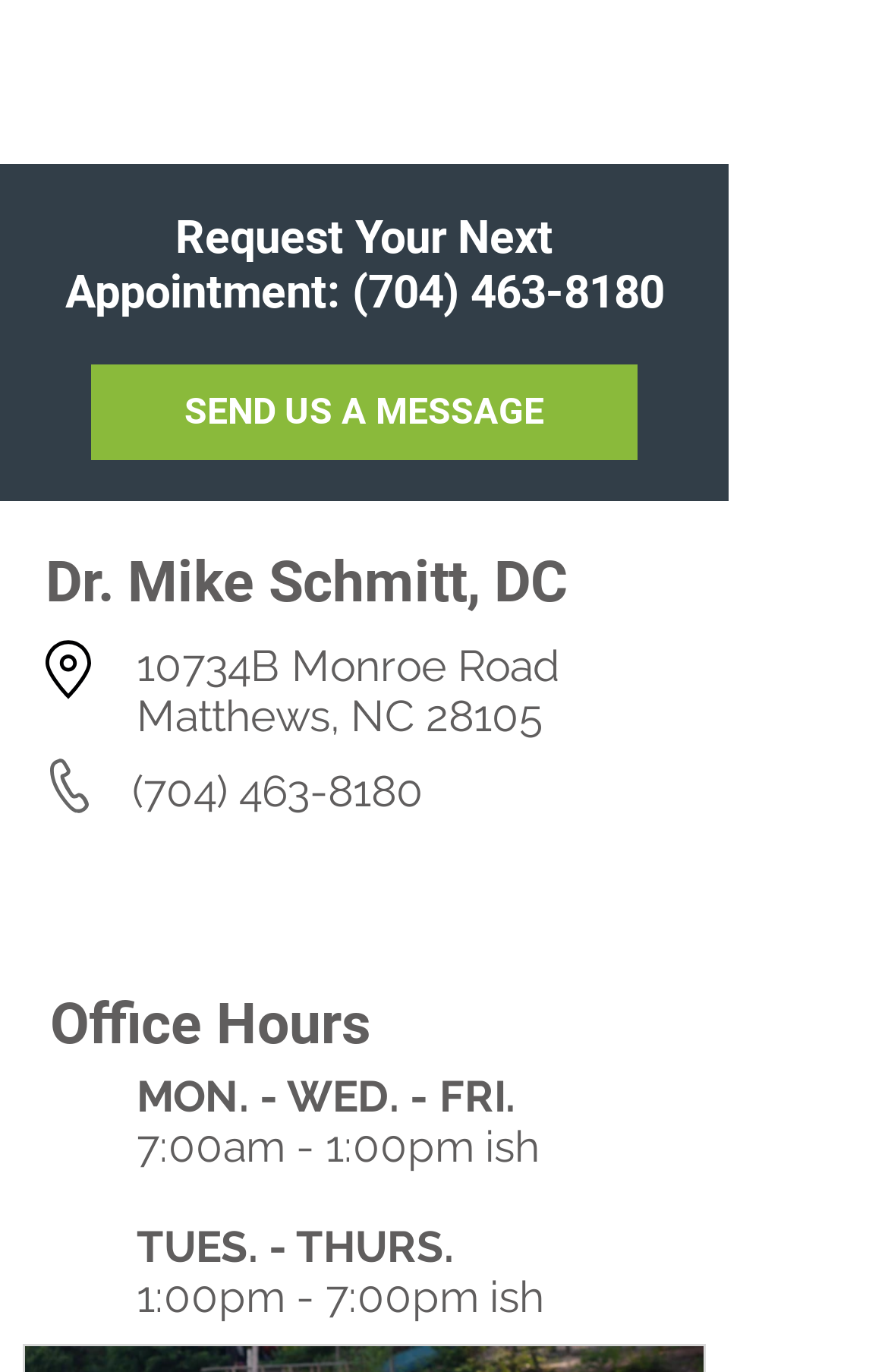Find the bounding box of the web element that fits this description: "SEND US A MESSAGE".

[0.103, 0.266, 0.718, 0.335]